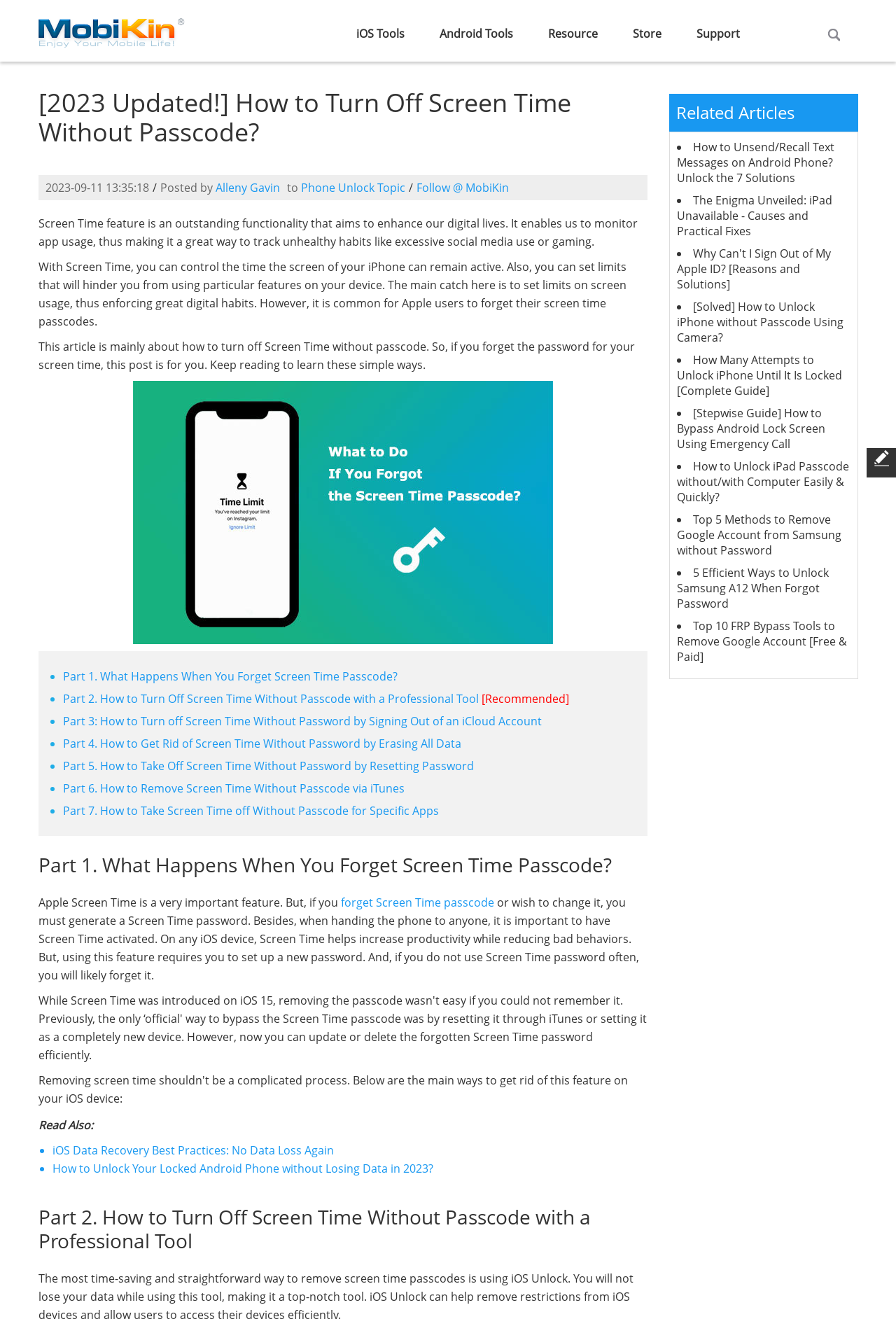Show the bounding box coordinates of the element that should be clicked to complete the task: "Learn about 'Part 1. What Happens When You Forget Screen Time Passcode?'".

[0.043, 0.646, 0.723, 0.665]